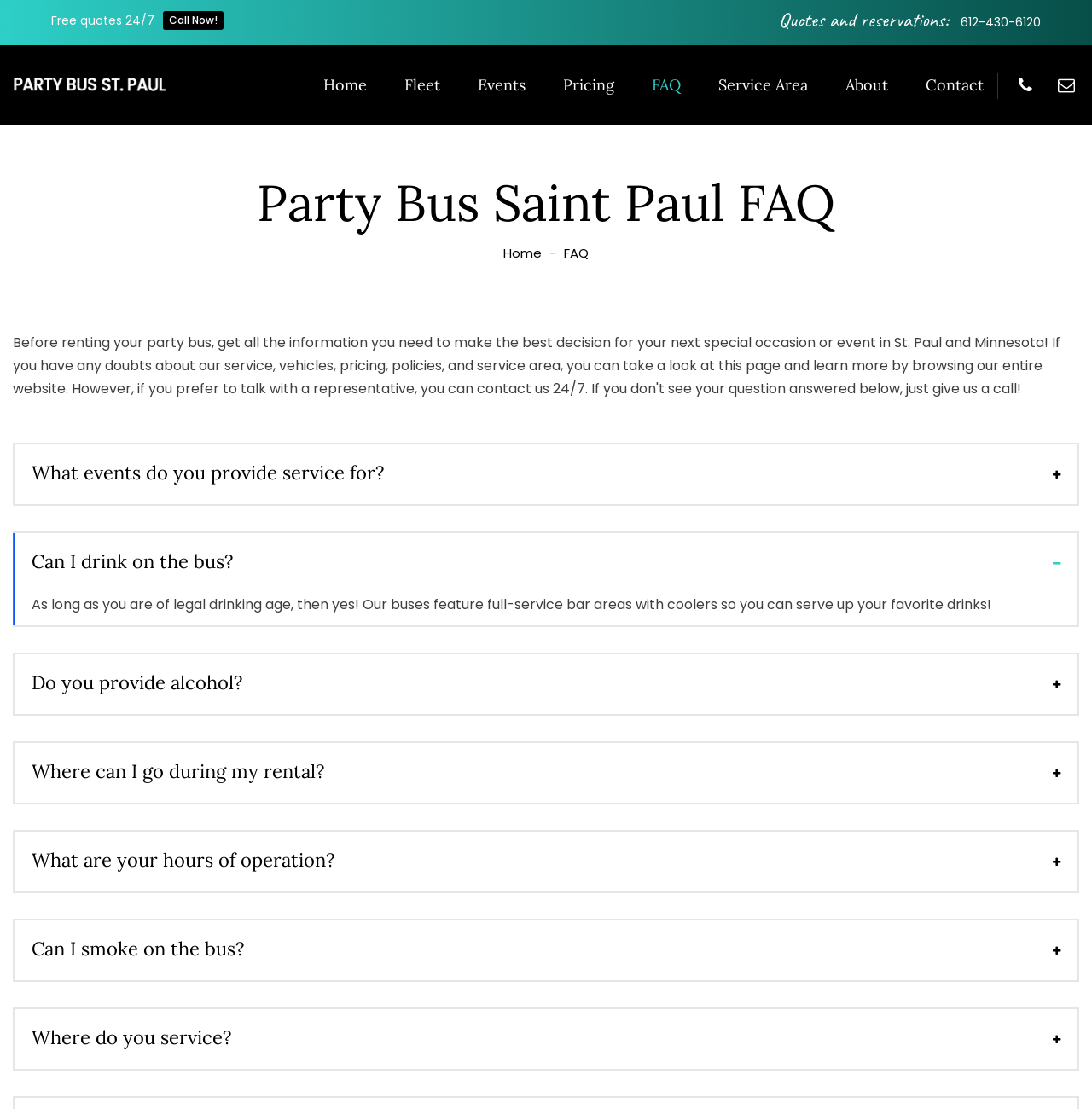Offer an in-depth caption of the entire webpage.

This webpage is about frequently asked questions related to party bus services in Saint Paul. At the top left, there is a logo and a navigation menu with links to different sections of the website, including Home, Fleet, Events, Pricing, FAQ, Service Area, About, and Contact. 

Below the navigation menu, there is a heading "Party Bus Saint Paul FAQ" that indicates the main content of the page. 

On the top right, there are two phone numbers: "Free quotes 24/7" and "Call Now!" with a clickable link, and another phone number "612-430-6120" with a clickable link. 

The main content of the page is a list of questions and answers. There are six questions in total, including "What events do you provide service for?", "Can I drink on the bus?", "Do you provide alcohol?", "Where can I go during my rental?", "What are your hours of operation?", and "Can I smoke on the bus?". Each question is followed by a detailed answer. 

At the bottom right, there are two social media icons.